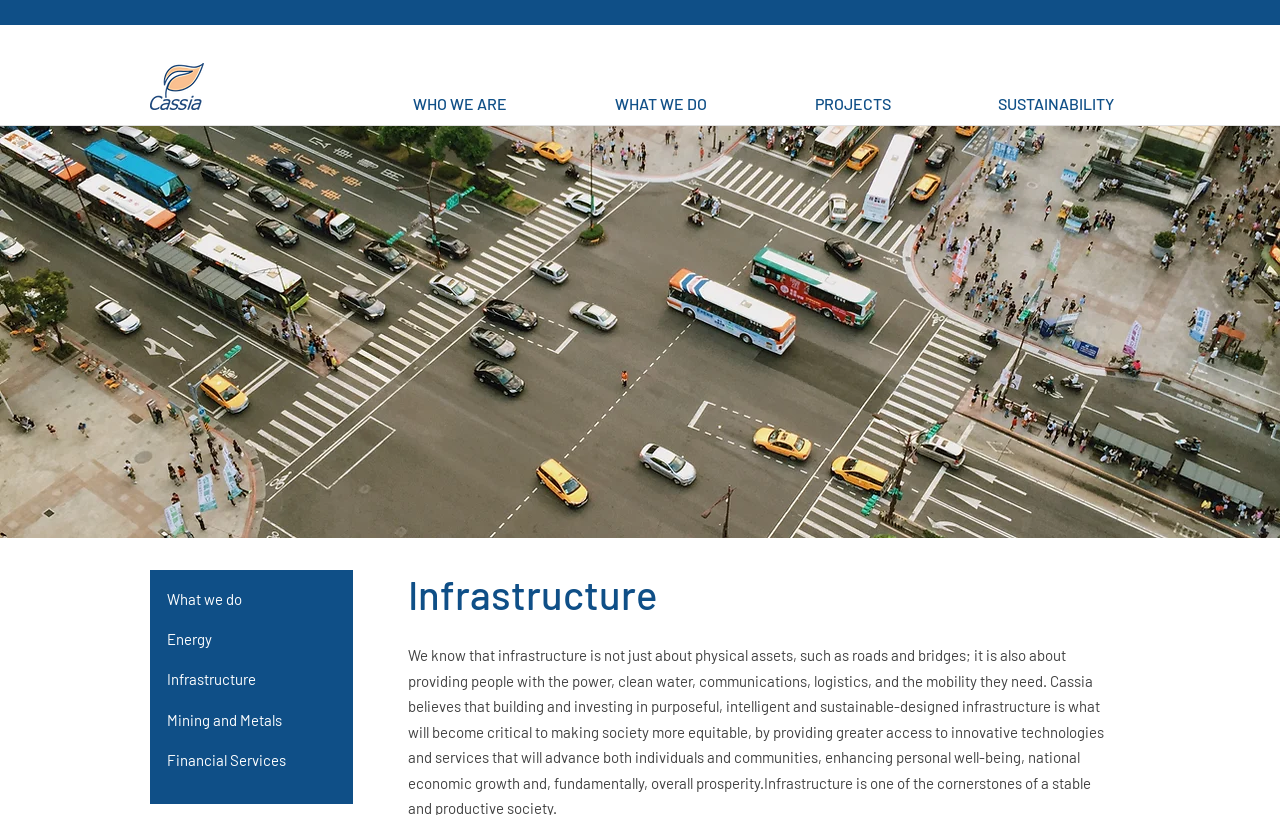Provide the bounding box coordinates of the area you need to click to execute the following instruction: "Search forums".

None